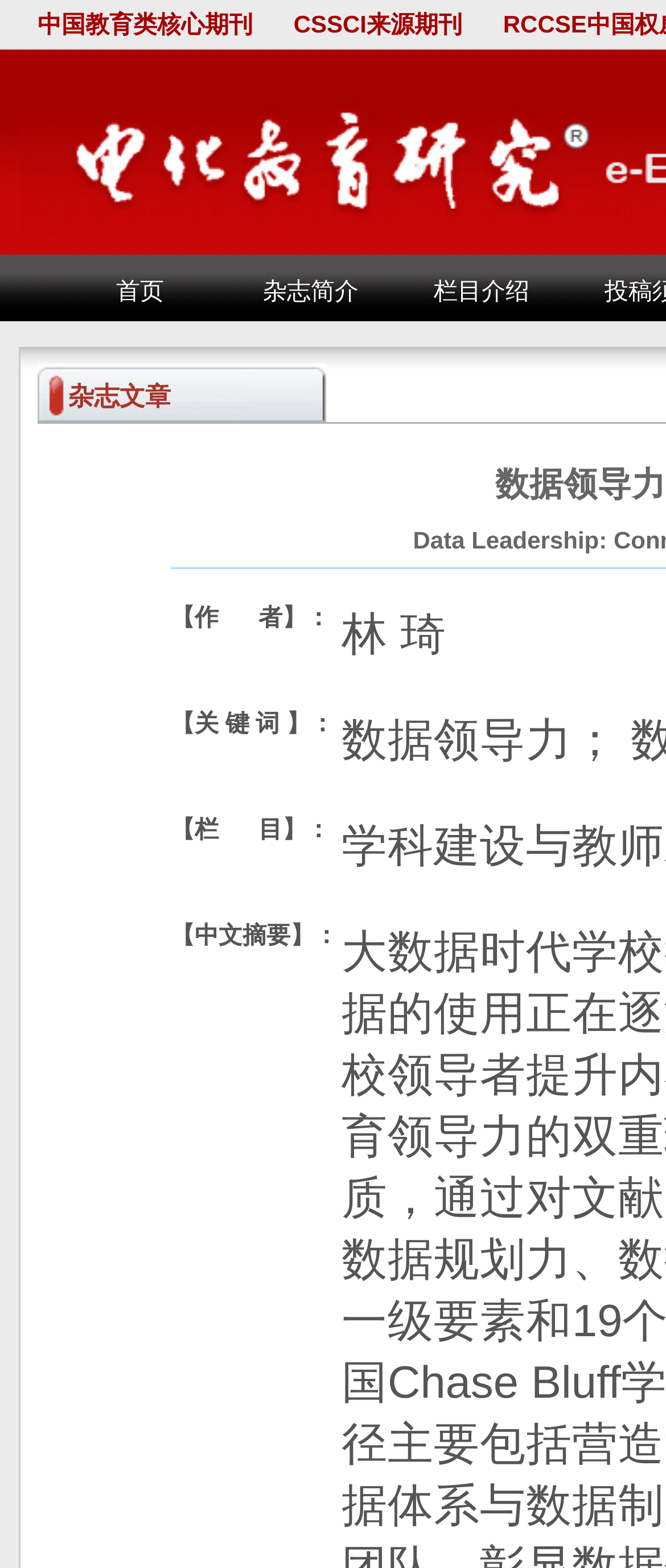Articulate a complete and detailed caption of the webpage elements.

The webpage is about "电化教育研究" (Electrification Education Research). At the top, there are two static text elements, "中国教育类核心期刊" (Chinese Education Core Journal) and "CSSCI来源期刊" (CSSCI Source Journal), positioned side by side, taking up about half of the screen width.

Below these text elements, there are three links, "首页" (Home), "杂志简介" (Journal Introduction), and "栏目介绍" (Column Introduction), arranged horizontally, taking up about two-thirds of the screen width.

Further down, there is a static text element "杂志文章" (Journal Article), followed by several static text elements that appear to be part of an article metadata. These elements are arranged vertically and include information such as the author "林 琦" (Lin Qi), keywords, and column information. The text elements are positioned in a hierarchical structure, with the article metadata elements indented below the "杂志文章" element.

Overall, the webpage appears to be a journal article page, with links to navigate to other sections of the journal and metadata about the article.